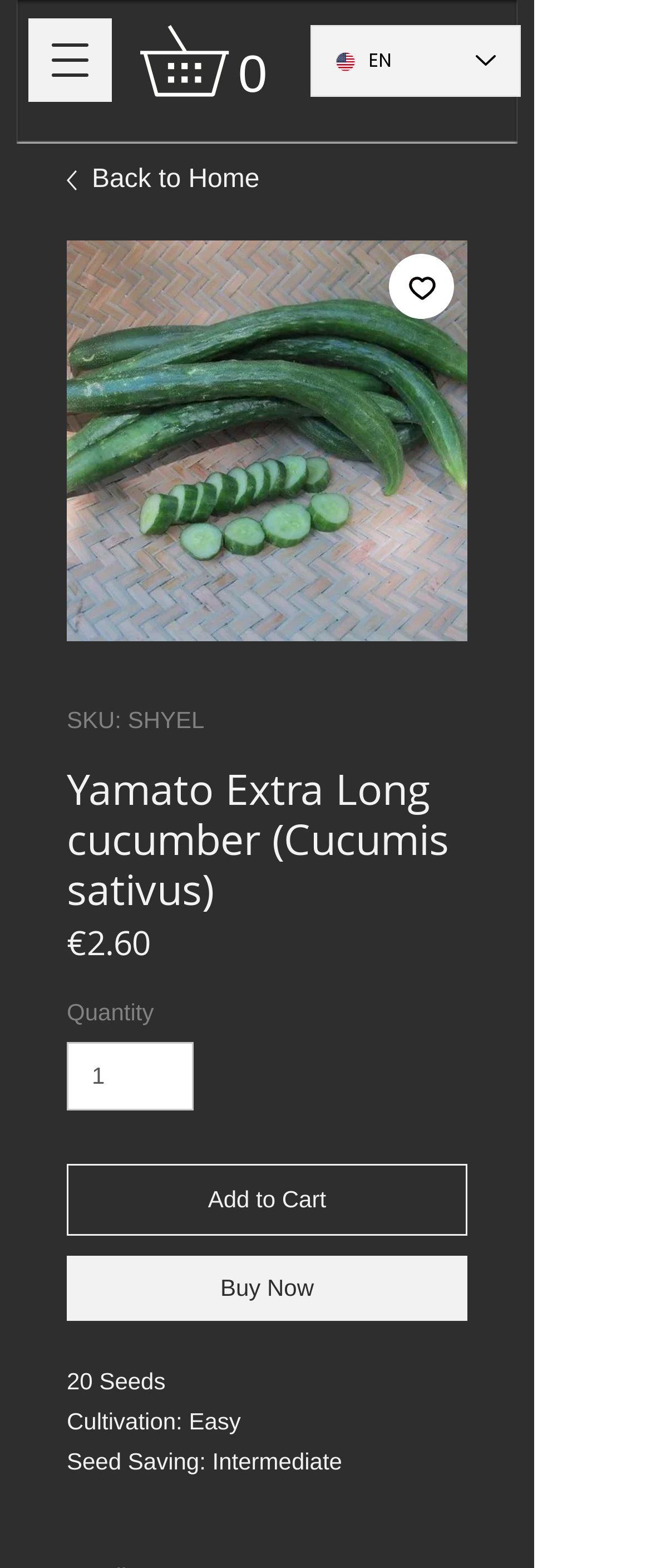Determine the bounding box coordinates for the element that should be clicked to follow this instruction: "Add to Wishlist". The coordinates should be given as four float numbers between 0 and 1, in the format [left, top, right, bottom].

[0.597, 0.162, 0.697, 0.203]